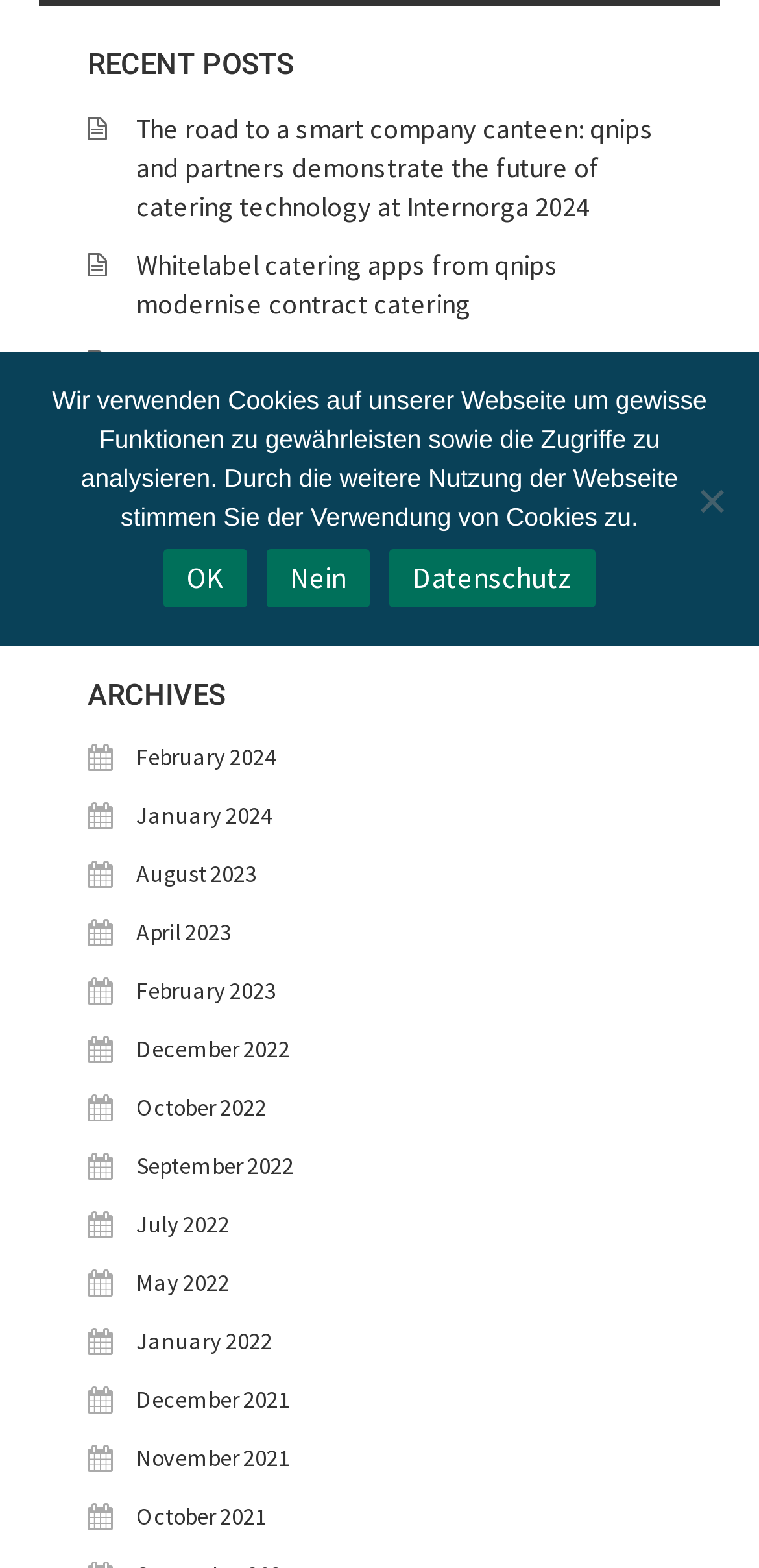Using the provided element description: "September 2022", determine the bounding box coordinates of the corresponding UI element in the screenshot.

[0.179, 0.734, 0.387, 0.752]